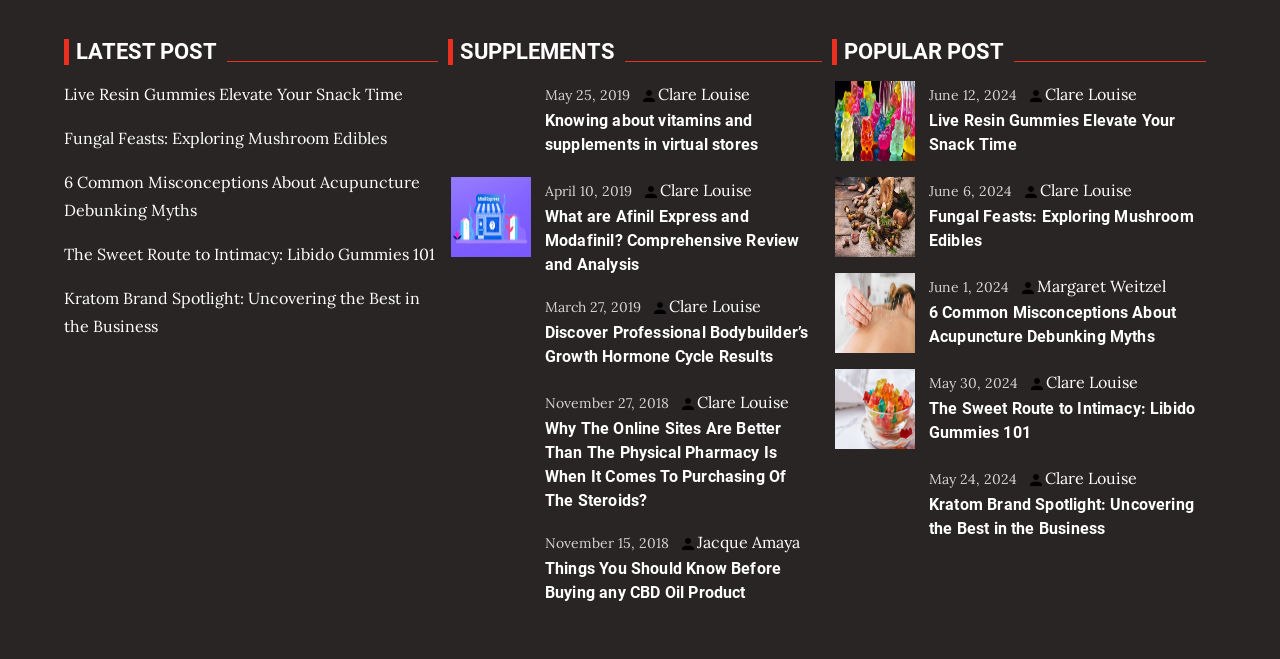Find the bounding box coordinates for the area you need to click to carry out the instruction: "Learn about '6 Common Misconceptions About Acupuncture Debunking Myths'". The coordinates should be four float numbers between 0 and 1, indicated as [left, top, right, bottom].

[0.05, 0.261, 0.328, 0.334]